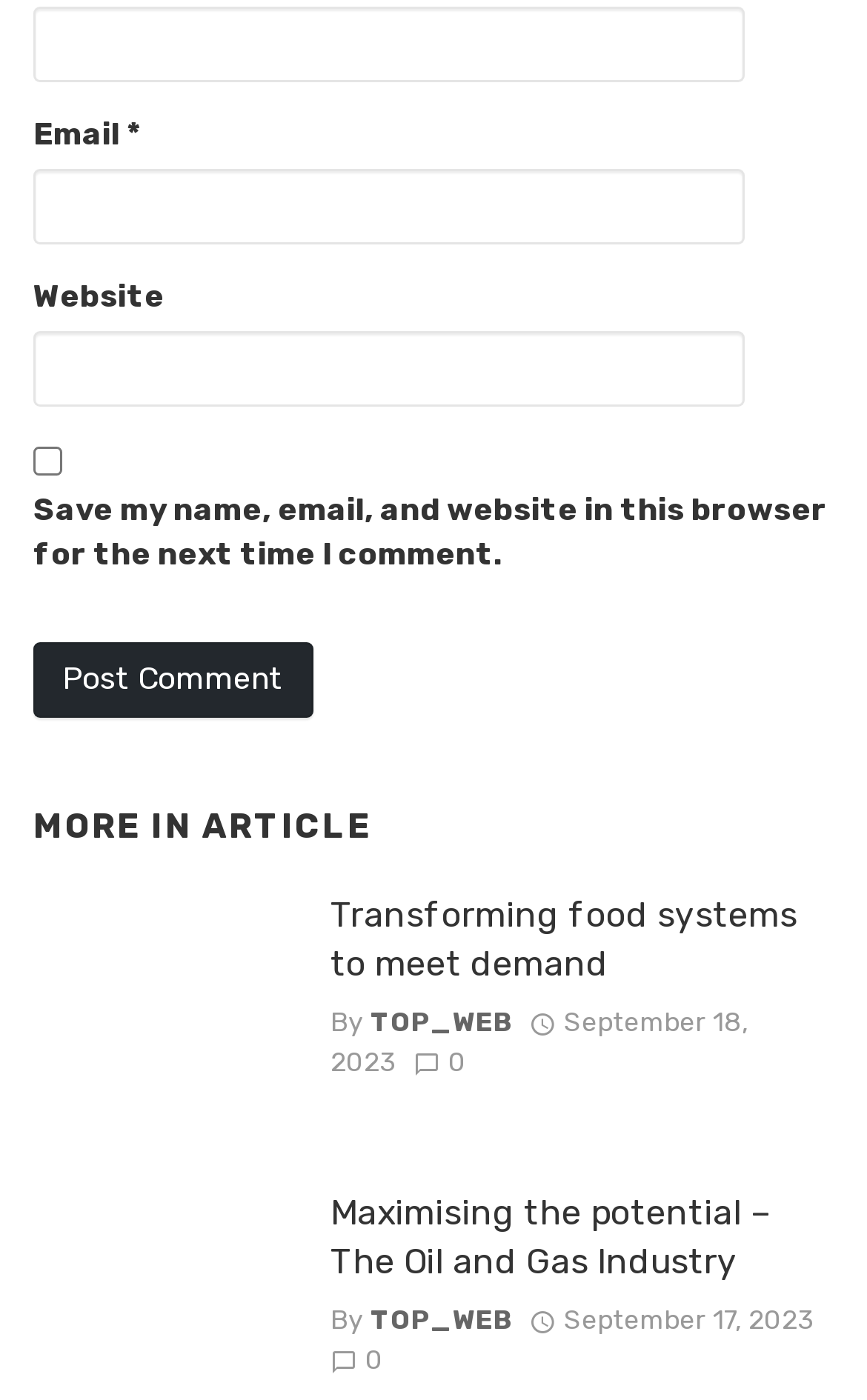Specify the bounding box coordinates of the element's area that should be clicked to execute the given instruction: "Click the 'ARTICLE' link". The coordinates should be four float numbers between 0 and 1, i.e., [left, top, right, bottom].

[0.233, 0.576, 0.429, 0.604]